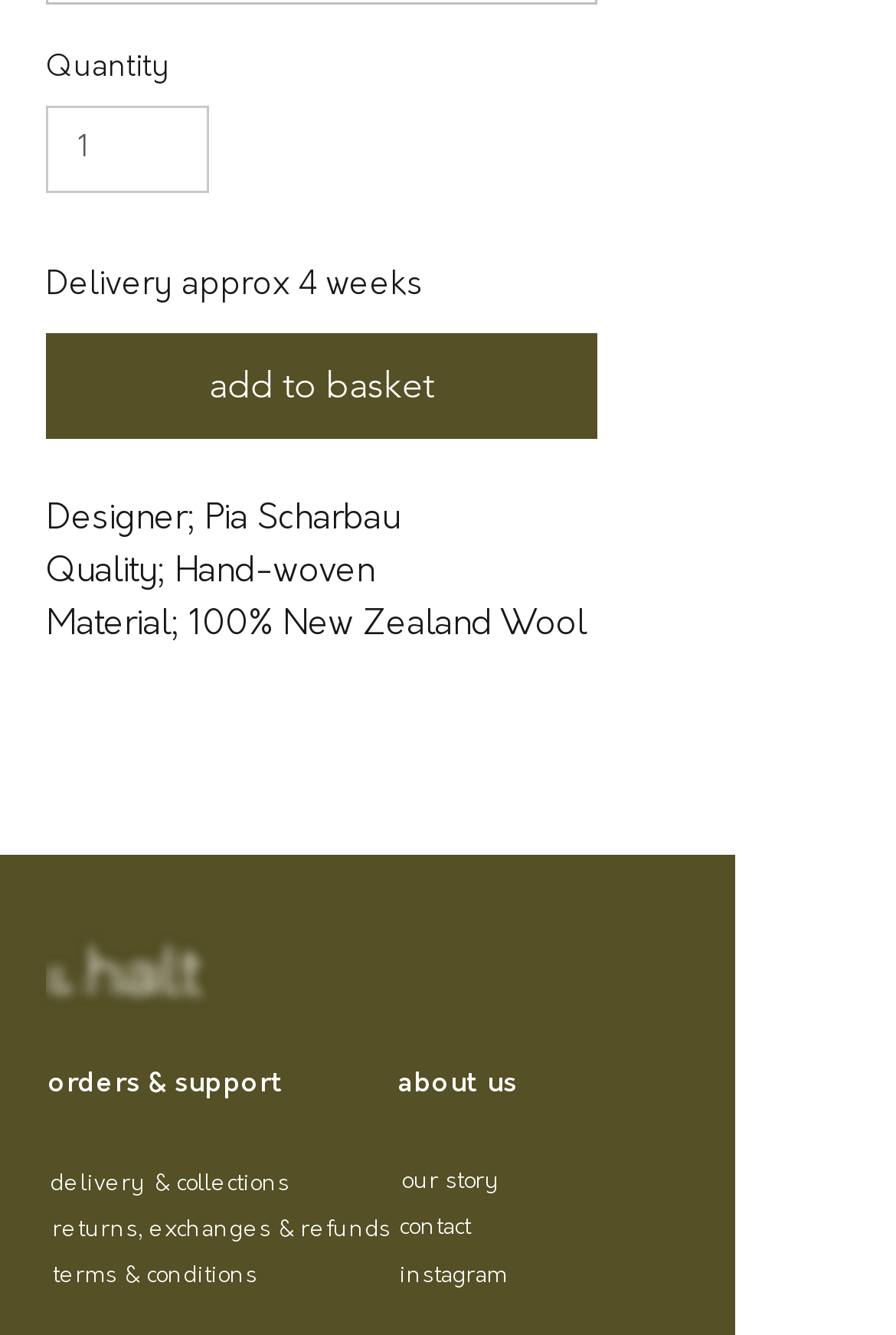Where is the product produced?
Provide a short answer using one word or a brief phrase based on the image.

India